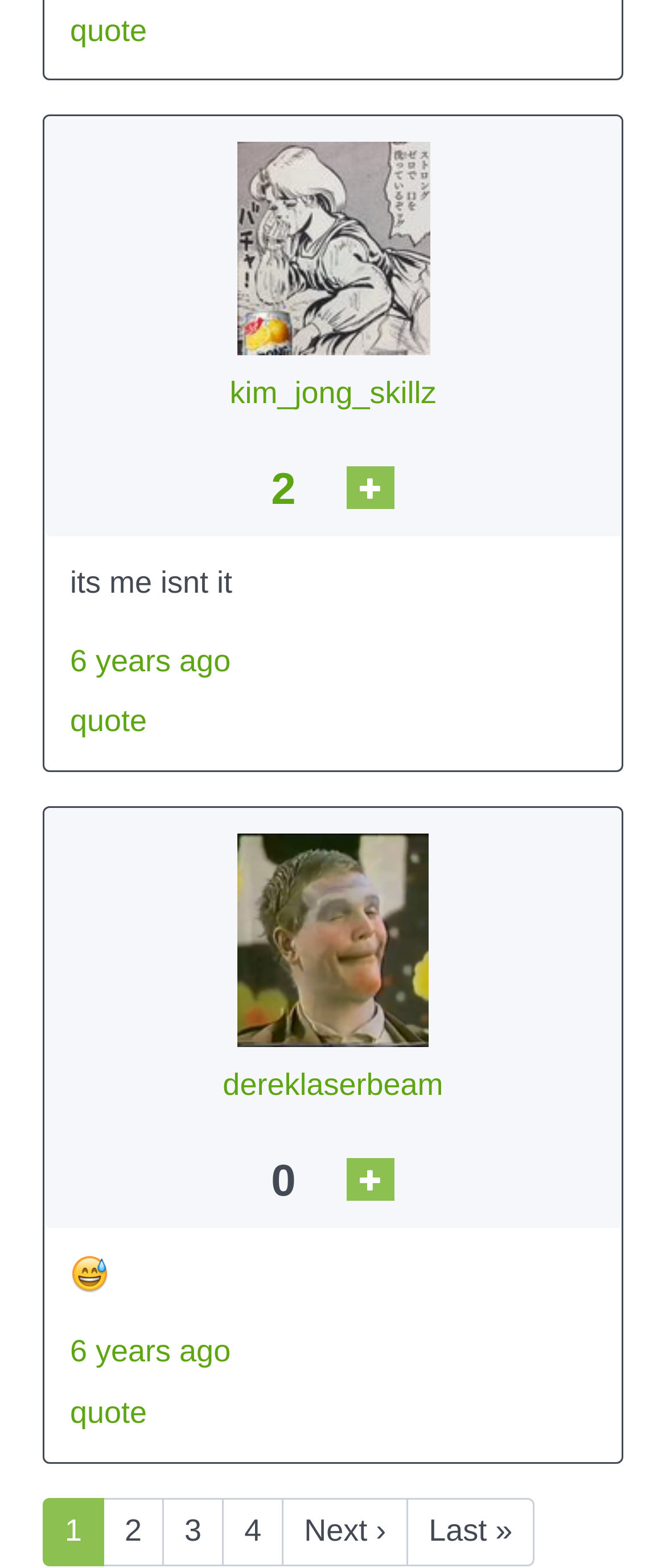How many pagination links are there?
Please ensure your answer to the question is detailed and covers all necessary aspects.

I counted the number of pagination links at the bottom of the webpage and found 5 links, including '1', '2', '3', '4', and 'Next ›'.